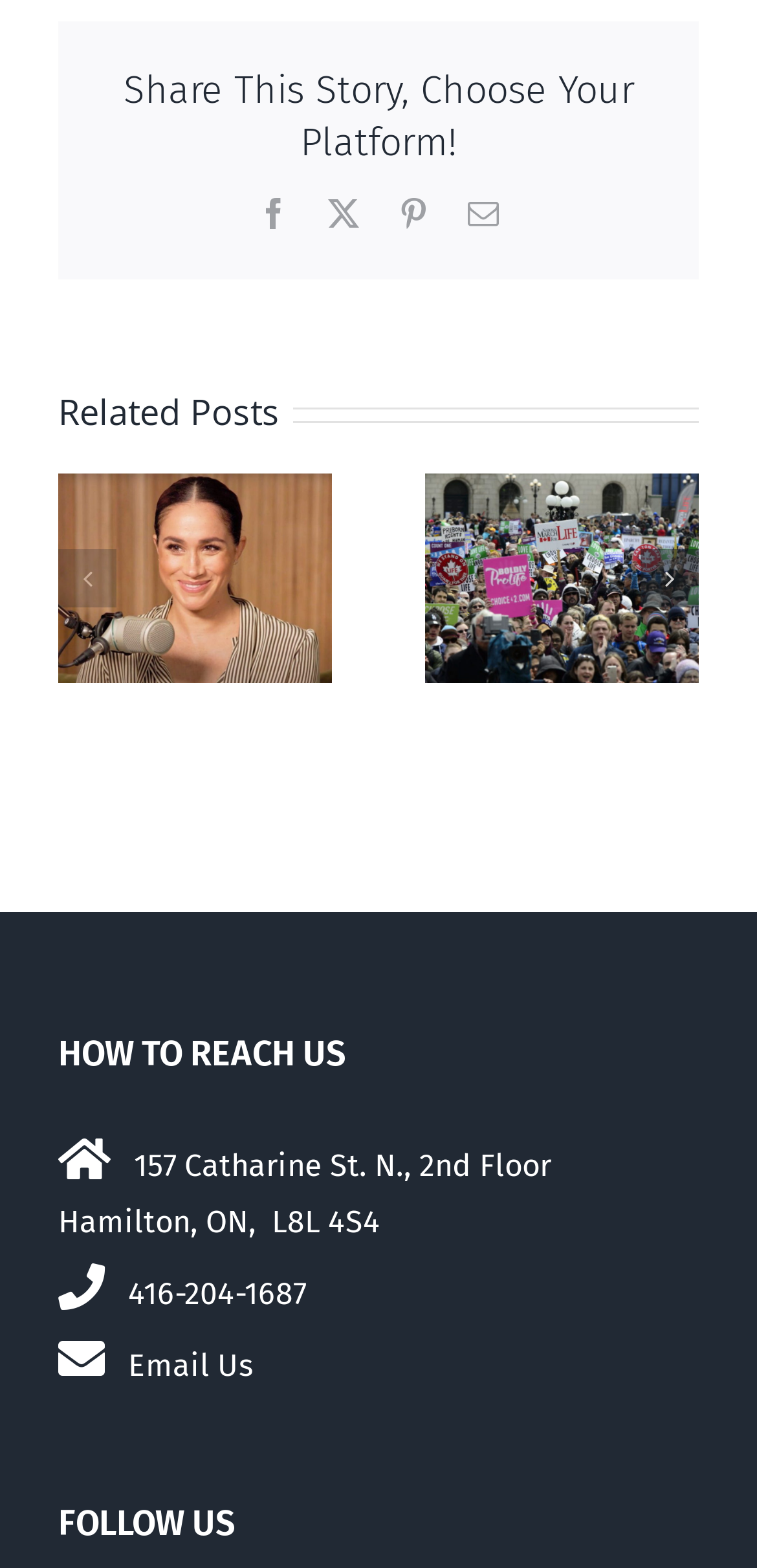Identify the bounding box coordinates of the region that should be clicked to execute the following instruction: "Share on Facebook".

[0.341, 0.126, 0.382, 0.146]